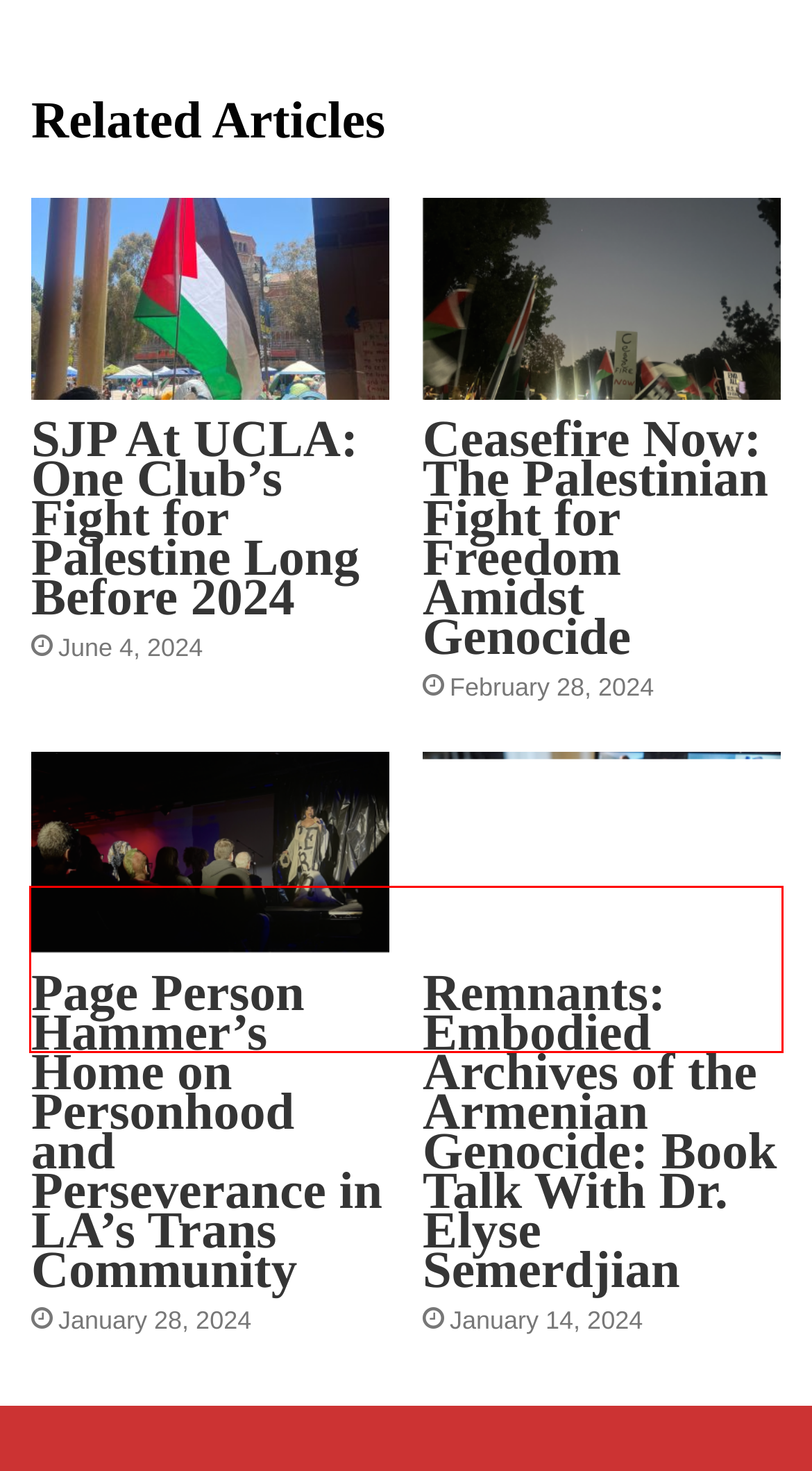Analyze the screenshot of the webpage that features a red bounding box and recognize the text content enclosed within this red bounding box.

Swipe Out Hunger takes meal plan swipes donated by students with premium meal plans and converts them into meal vouchers for students dealing with food insecurity.